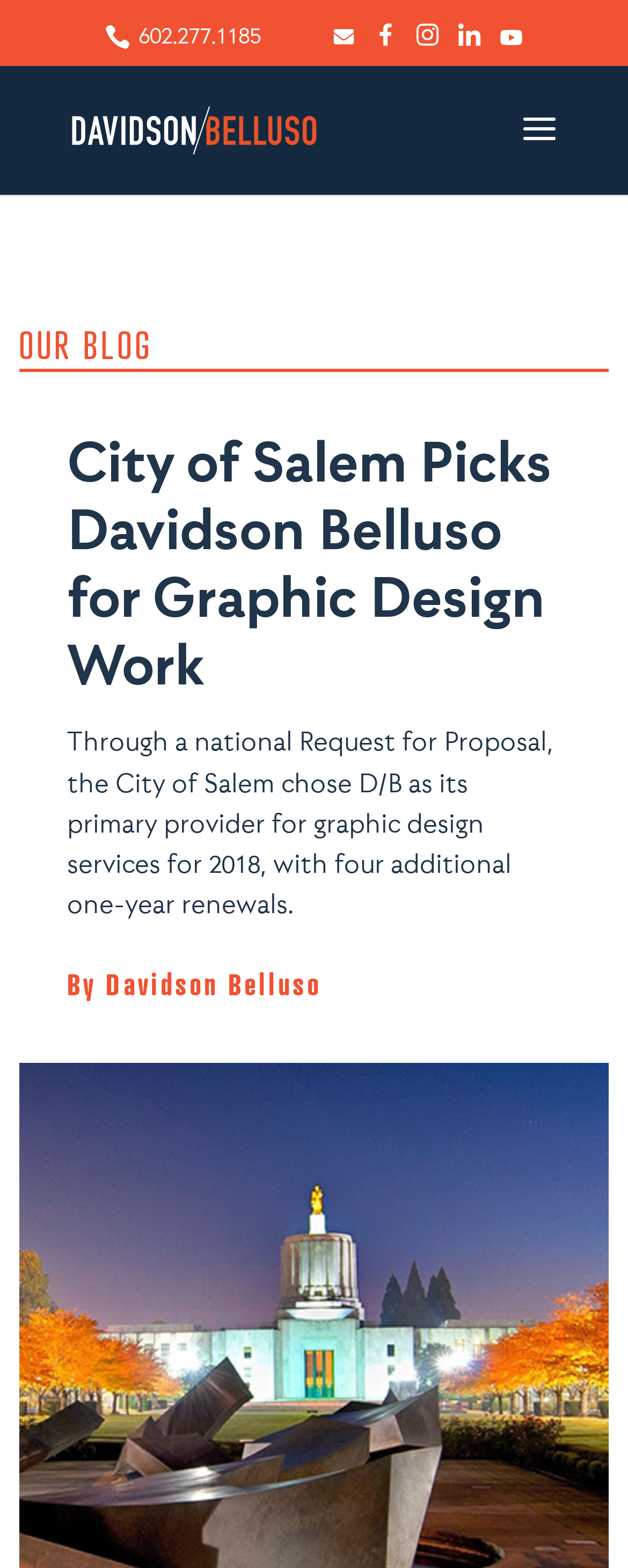Please find the bounding box for the following UI element description. Provide the coordinates in (top-left x, top-left y, bottom-right x, bottom-right y) format, with values between 0 and 1: 602.277.1185

[0.221, 0.012, 0.415, 0.033]